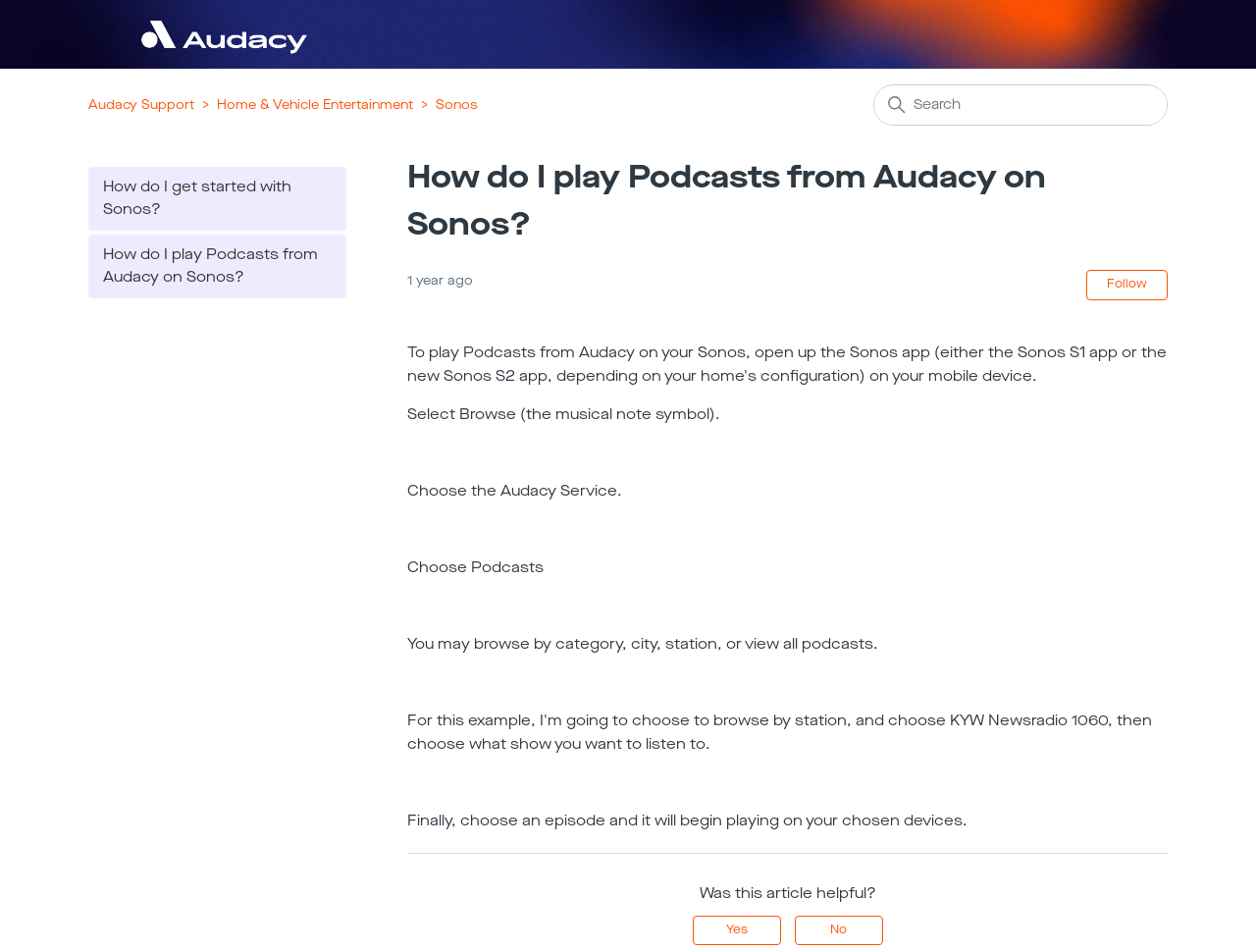How many links are present in the top navigation menu?
Give a one-word or short phrase answer based on the image.

3